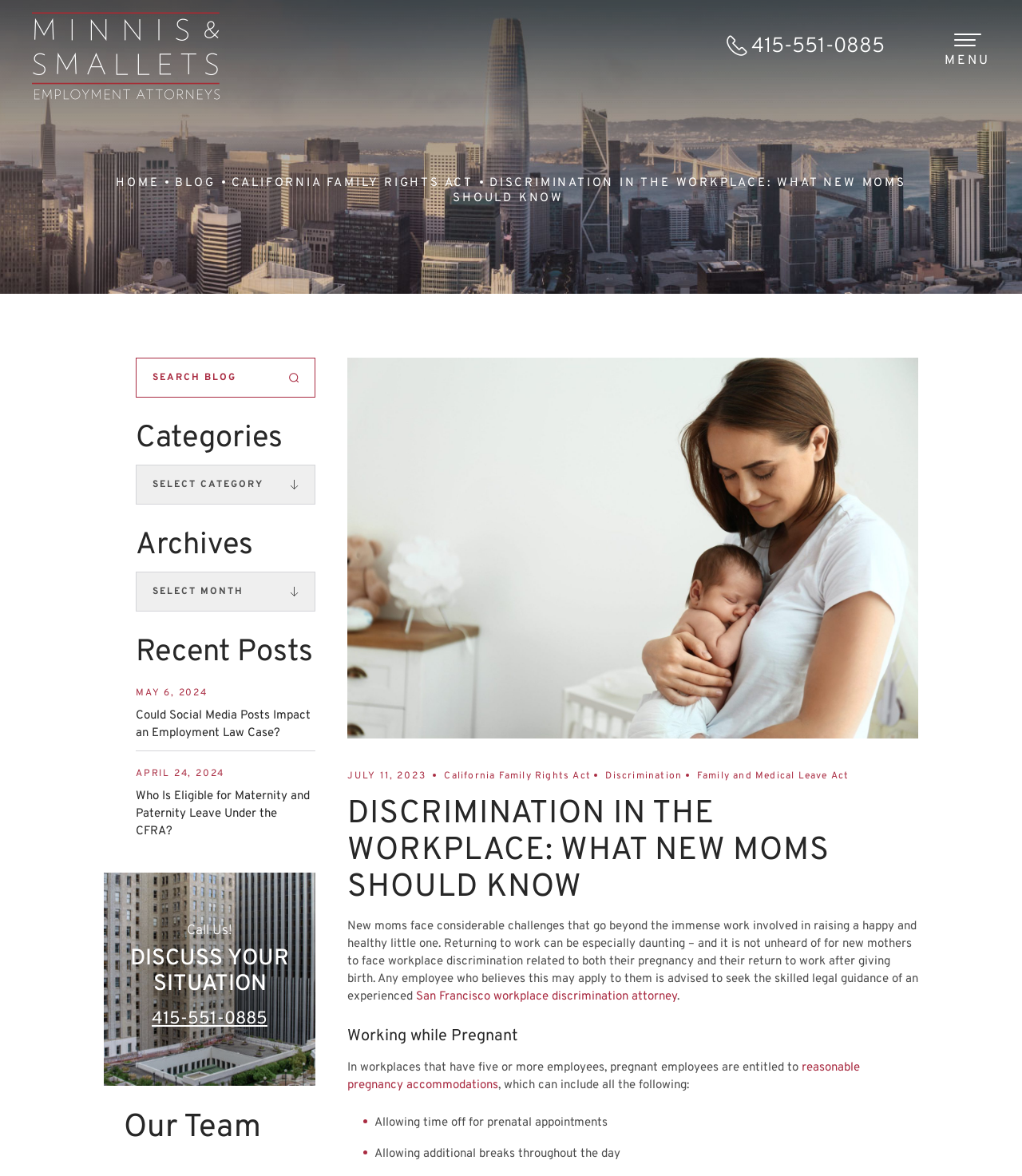Identify the bounding box for the element characterized by the following description: "Support Us".

None